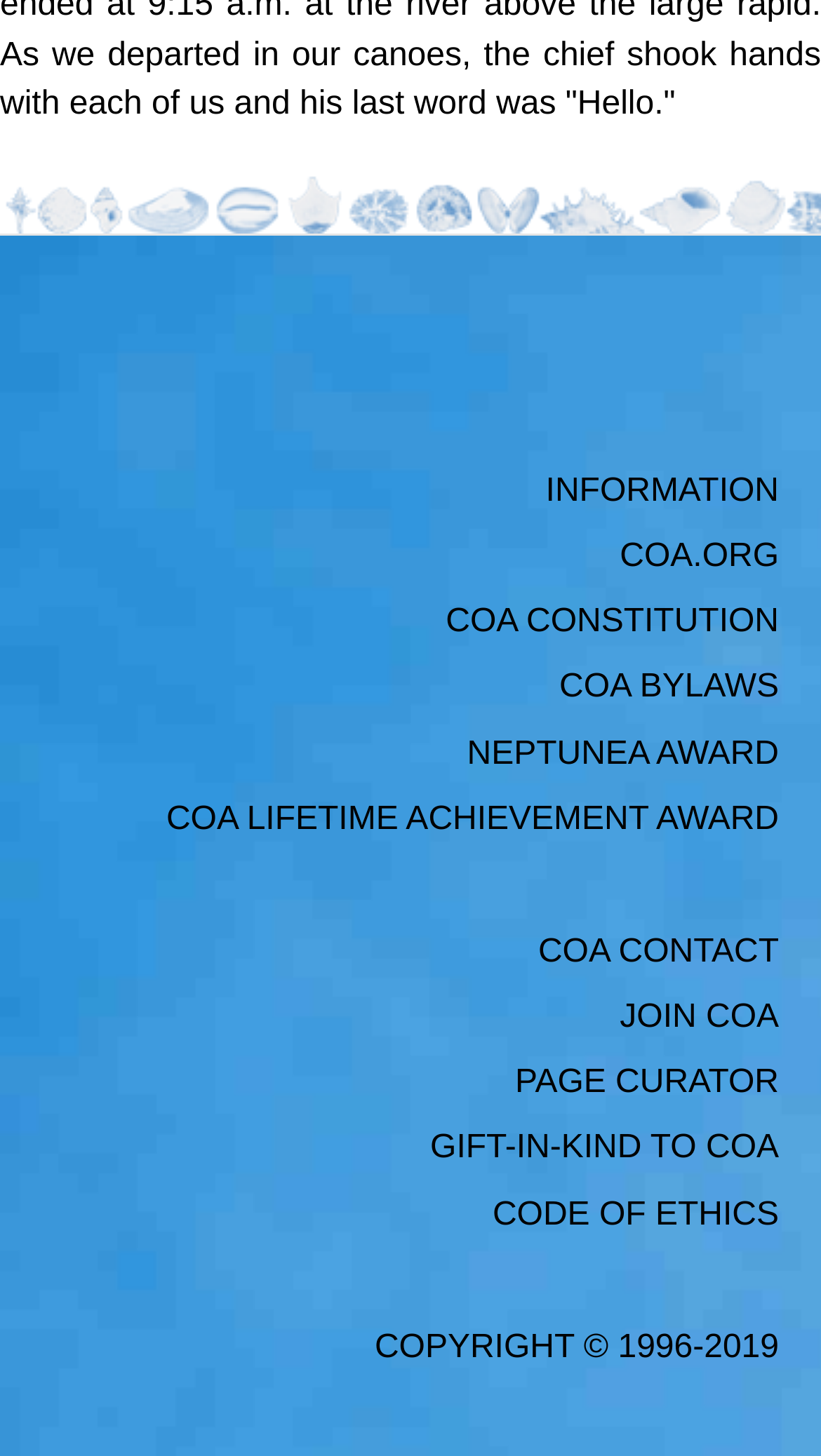What is the topmost link on the webpage?
Refer to the image and give a detailed response to the question.

By analyzing the y1 coordinates of the link elements, I found that the link with the text 'INFORMATION' has the smallest y1 value, which means it is located at the topmost position on the webpage.